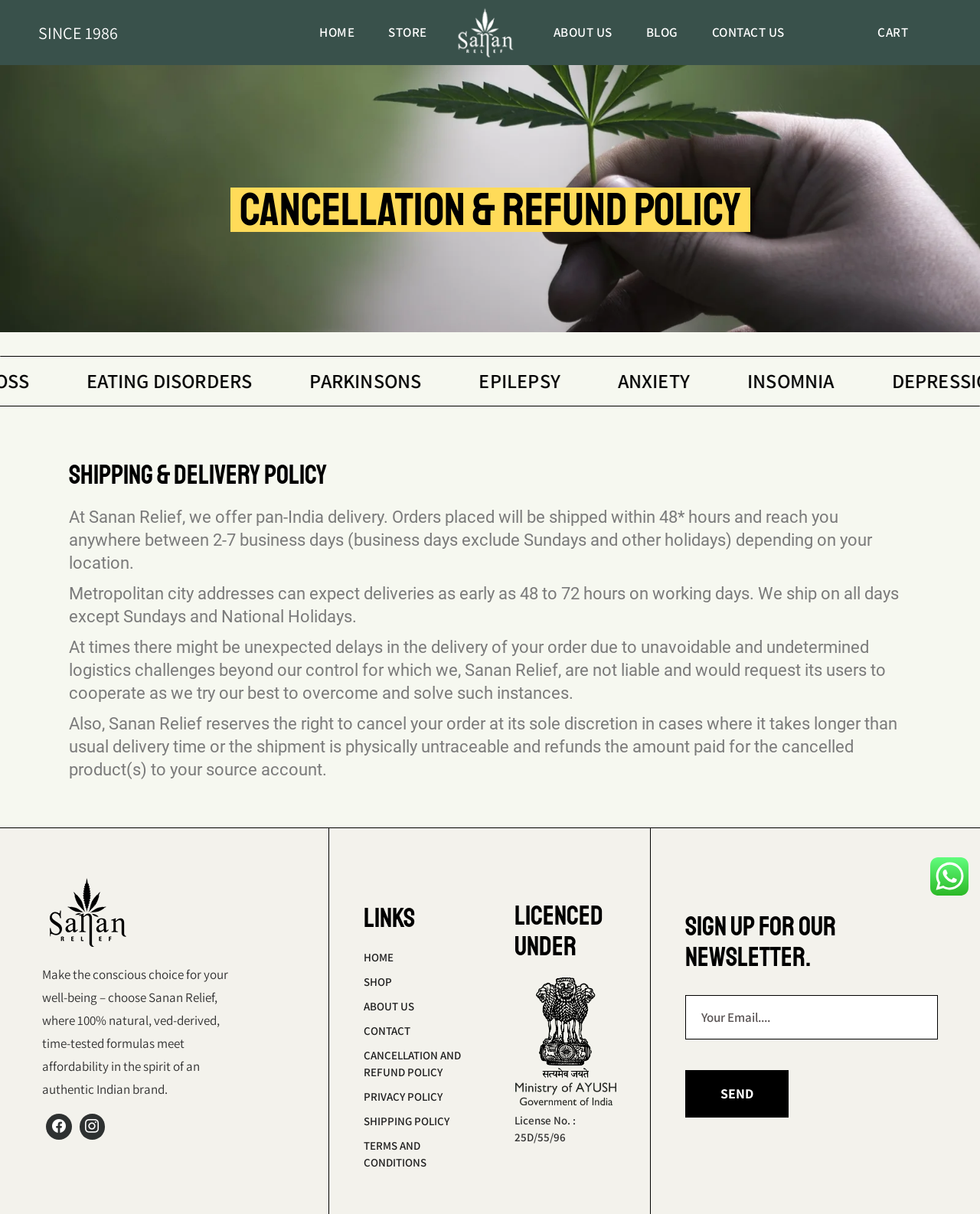What is the company's experience in the industry?
Provide a one-word or short-phrase answer based on the image.

Since 1986